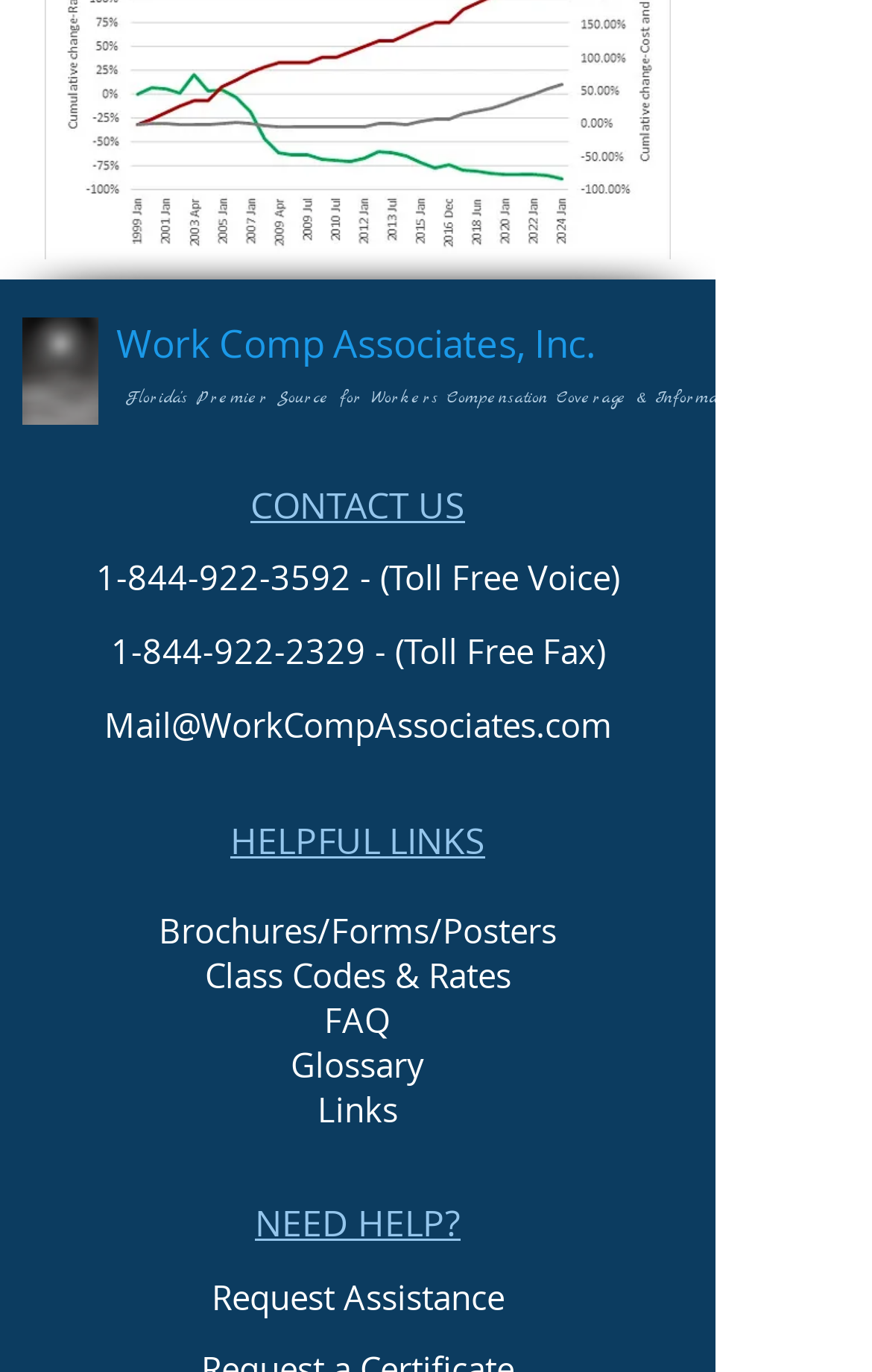What is the purpose of the 'Request Assistance' link?
Using the image as a reference, deliver a detailed and thorough answer to the question.

The 'Request Assistance' link is located at the bottom of the webpage, and its purpose is to allow users to request help or assistance from the company. This can be inferred from the text 'Request Assistance' and its location on the webpage.